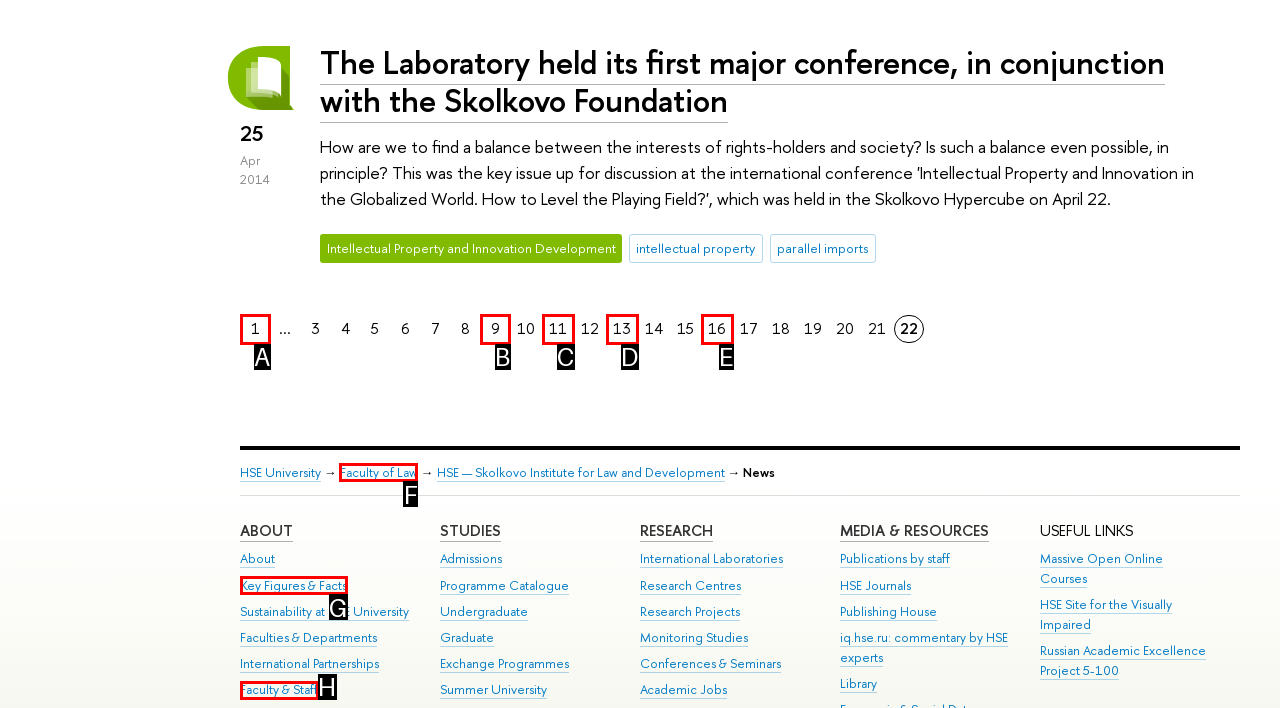From the available choices, determine which HTML element fits this description: Faculty & Staff Respond with the correct letter.

H